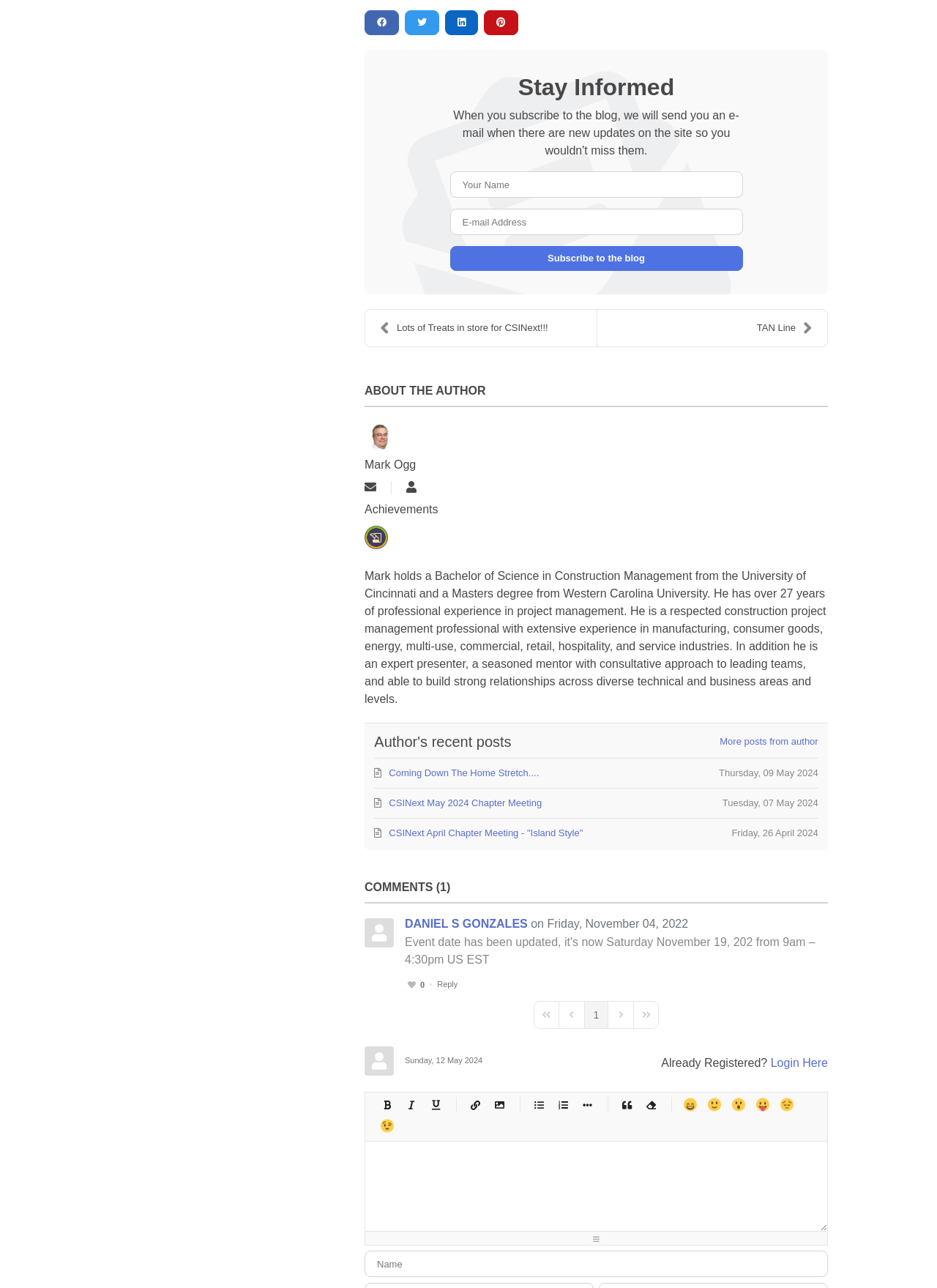How many comments are there on this article?
Provide a thorough and detailed answer to the question.

The number of comments can be found in the 'COMMENTS' section, where it is mentioned as 'COMMENTS (1)'.